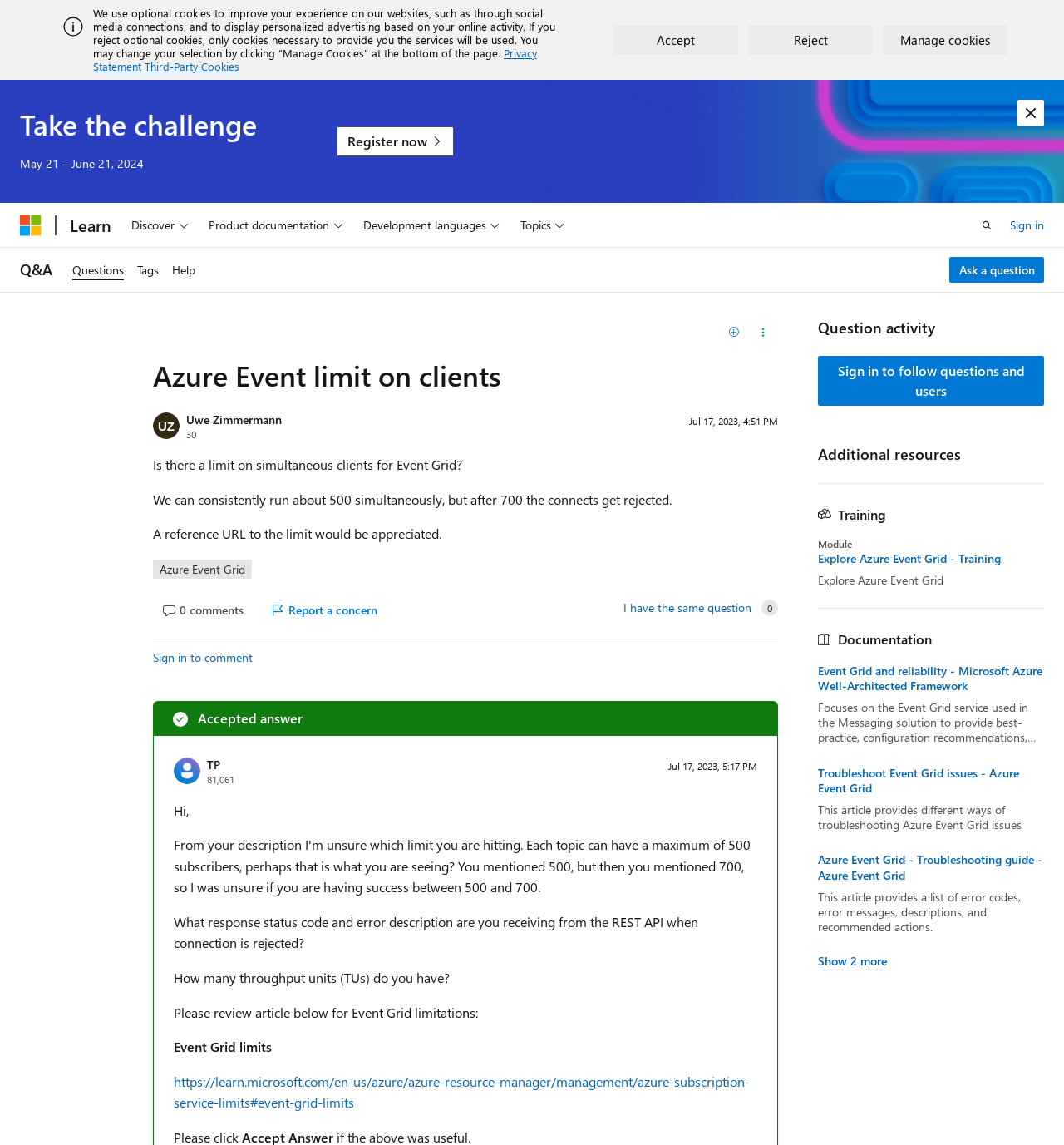Please identify the bounding box coordinates of the element on the webpage that should be clicked to follow this instruction: "Sign in". The bounding box coordinates should be given as four float numbers between 0 and 1, formatted as [left, top, right, bottom].

[0.949, 0.187, 0.981, 0.206]